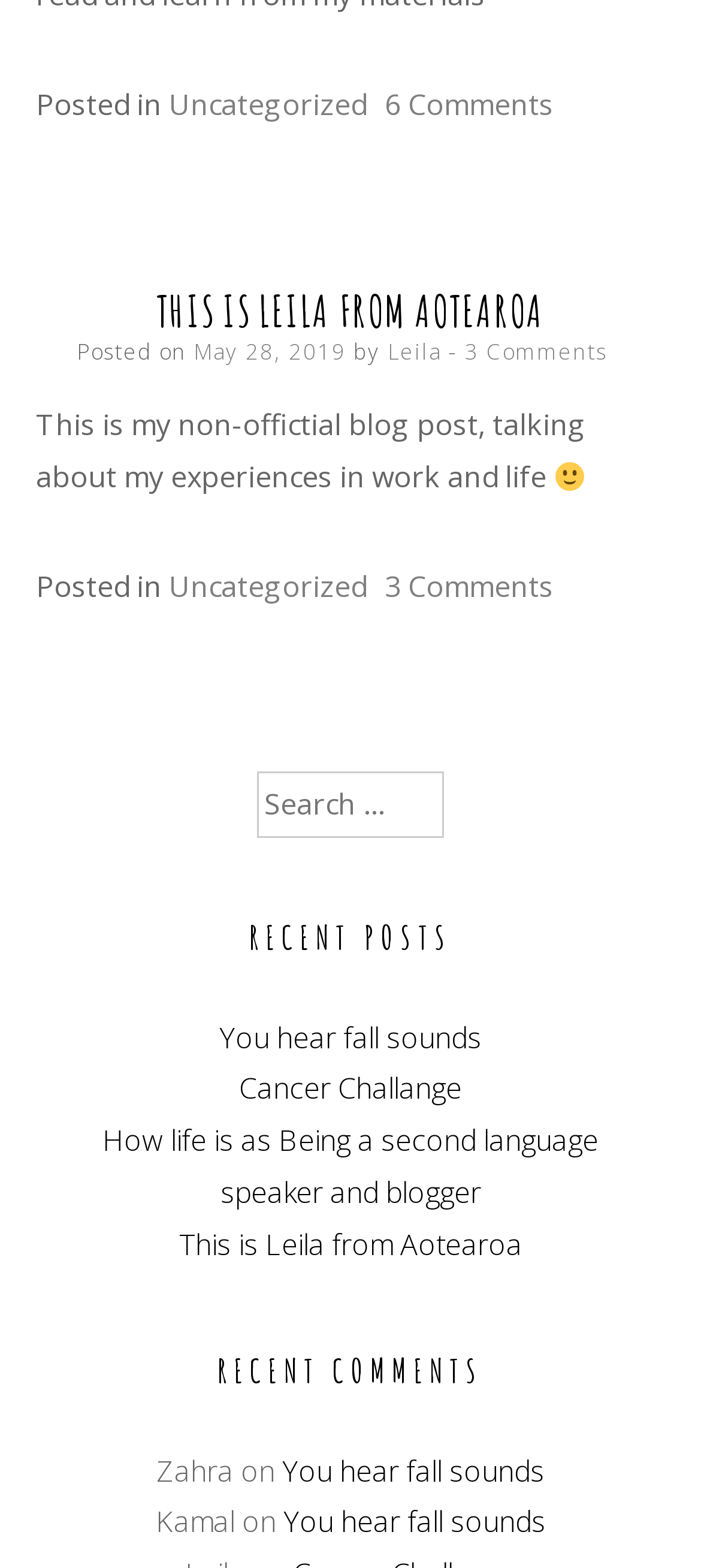Refer to the image and offer a detailed explanation in response to the question: How many comments are on the latest post?

I found the latest post by looking at the recent posts section, which has a heading 'RECENT POSTS'. The latest post is 'This is Leila from Aotearoa'. I then looked at the article section and found the link '3 Comments' which indicates the number of comments on the latest post.